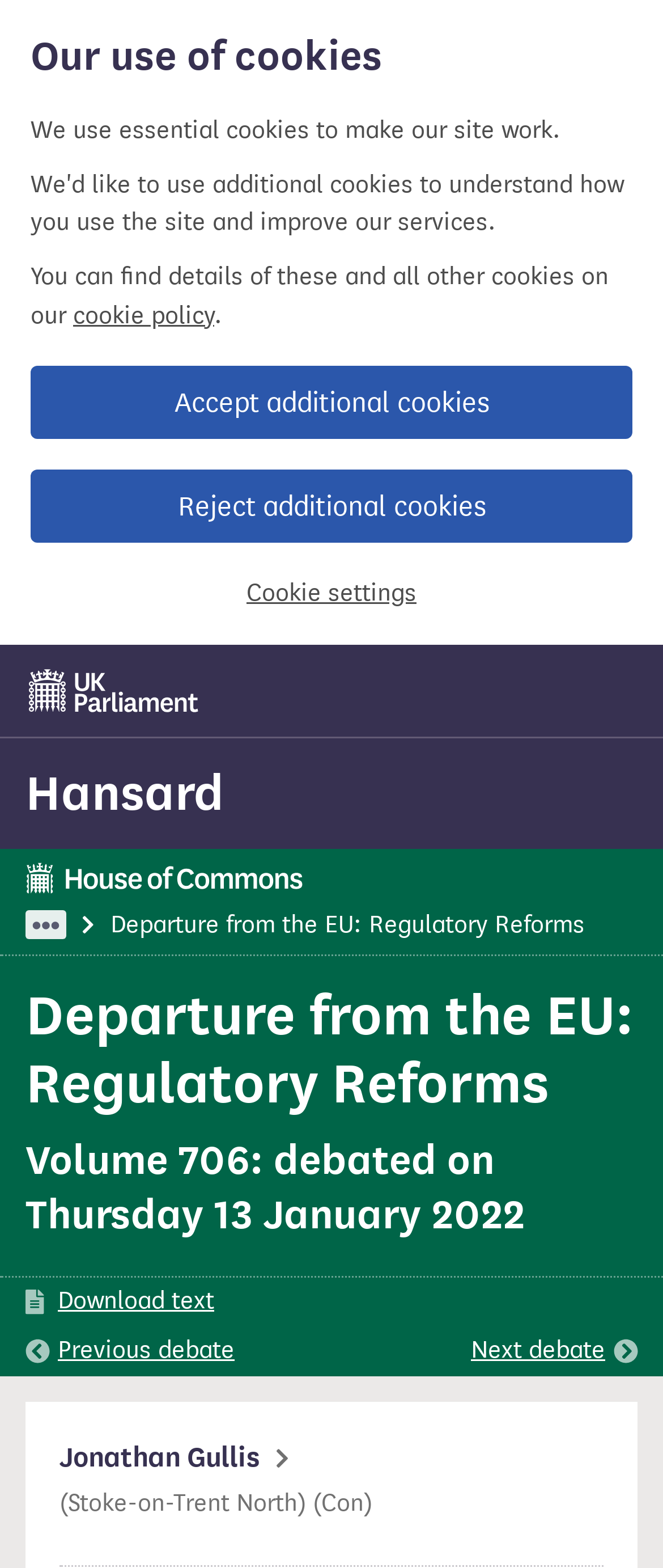Please determine the bounding box coordinates of the element's region to click for the following instruction: "Download text".

[0.038, 0.818, 0.323, 0.843]